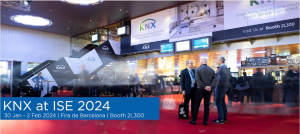Convey a rich and detailed description of the image.

The image prominently features the theme "KNX at ISE 2024," set against a vibrant backdrop of the event venue. Attendees are gathered on a red carpet, showcasing an engaging atmosphere of networking and collaboration. The setting suggests a significant industry event, with visible signage and screens displaying the KNX logo and details about their presence at the event. This year's Integrated Systems Europe (ISE) takes place from January 30 to February 2, 2024, at Fira de Barcelona, highlighting the KNX booth number 21.300. The overall scene conveys excitement and professionalism, inviting participants to connect and explore innovative smart building solutions and technologies.